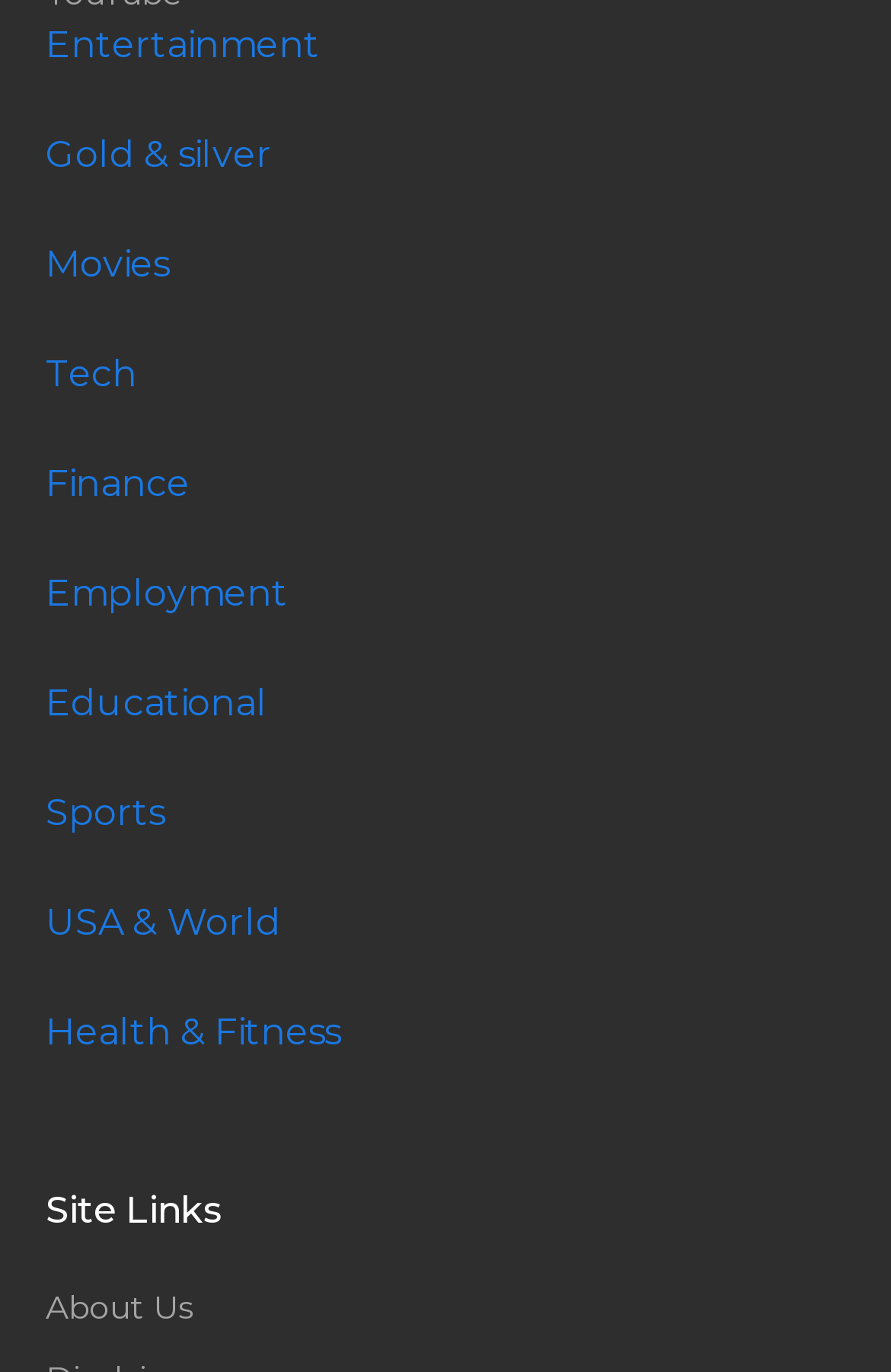Use the details in the image to answer the question thoroughly: 
How many categories are listed on the webpage?

I counted the number of links listed under the 'Site Links' heading, excluding the 'About Us' link, and found 9 categories: Entertainment, Gold & silver, Movies, Tech, Finance, Employment, Educational, Sports, and USA & World.